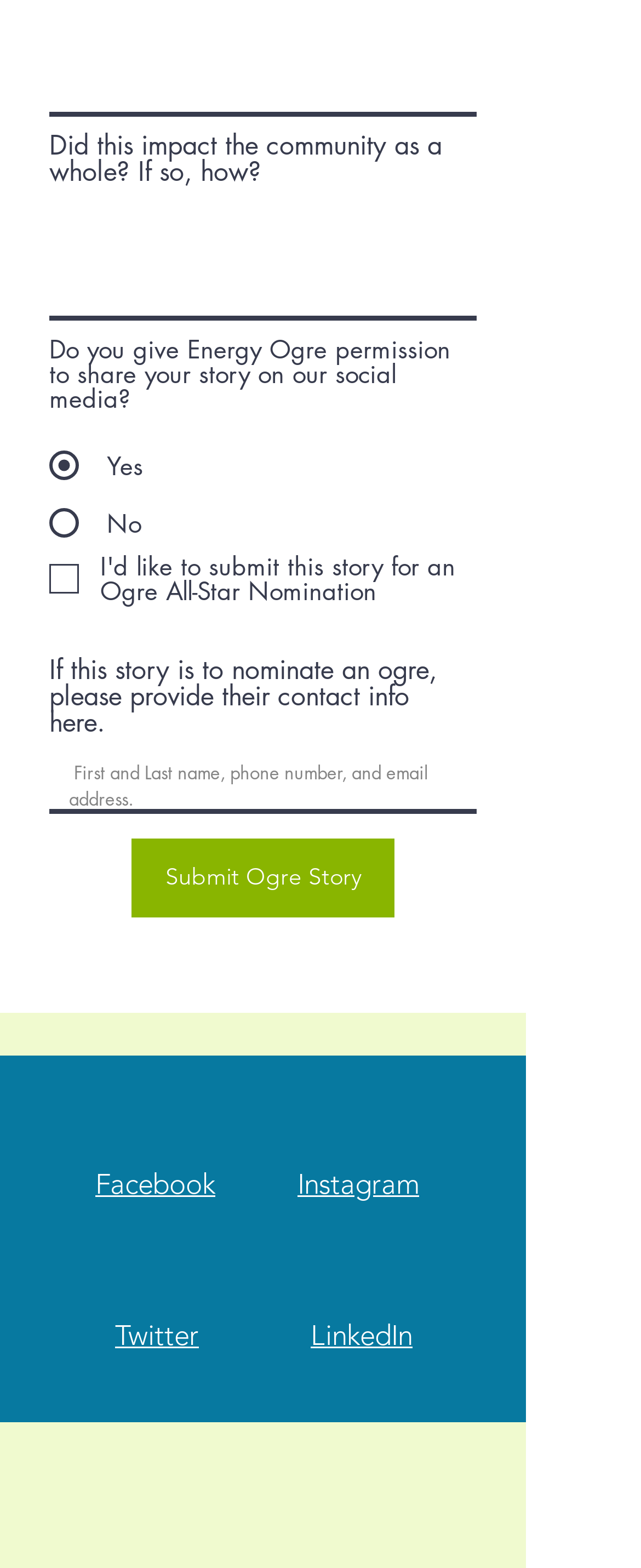Pinpoint the bounding box coordinates of the clickable area necessary to execute the following instruction: "Enter a story about the community impact". The coordinates should be given as four float numbers between 0 and 1, namely [left, top, right, bottom].

[0.077, 0.125, 0.744, 0.205]